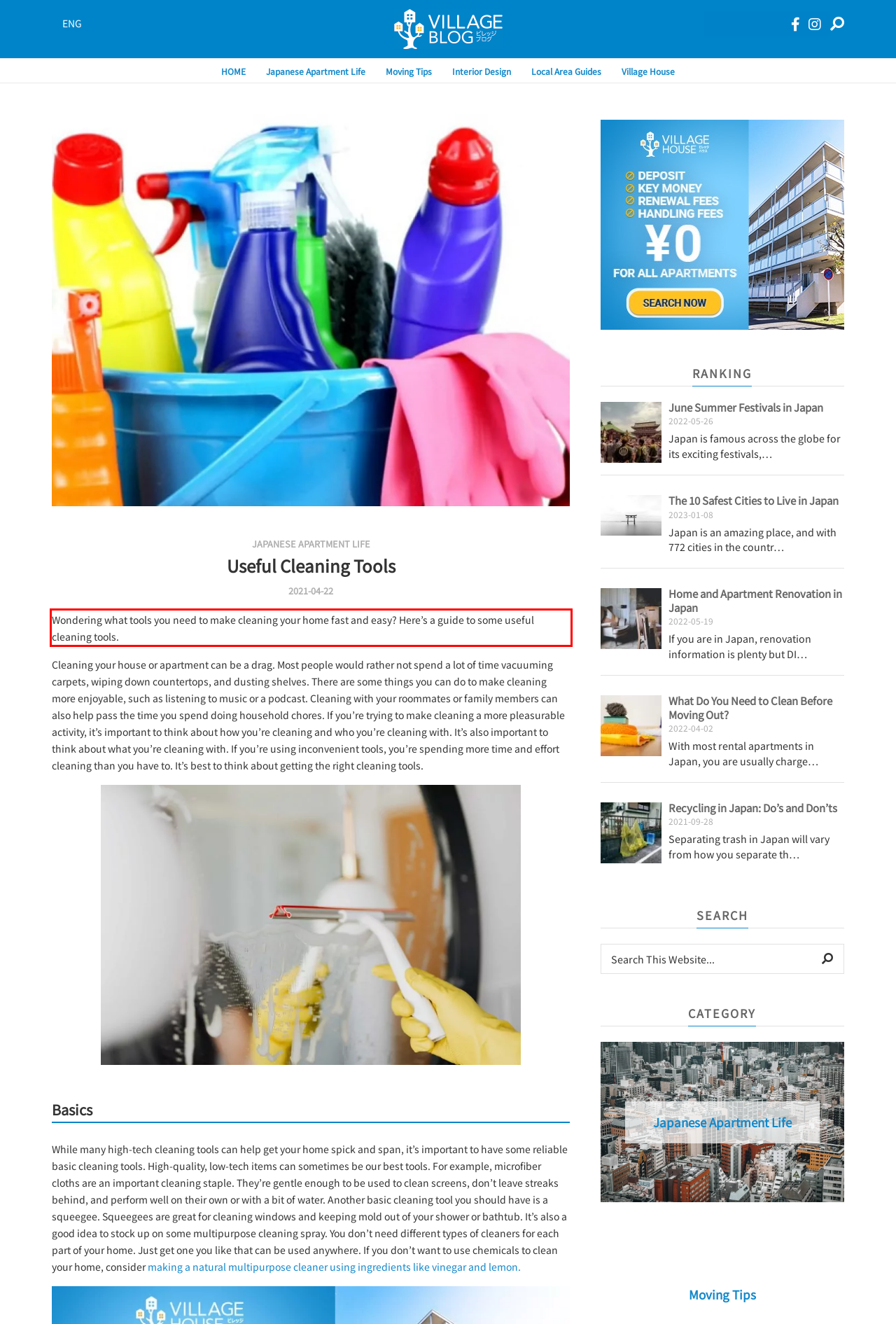Given a screenshot of a webpage containing a red bounding box, perform OCR on the text within this red bounding box and provide the text content.

Wondering what tools you need to make cleaning your home fast and easy? Here’s a guide to some useful cleaning tools.